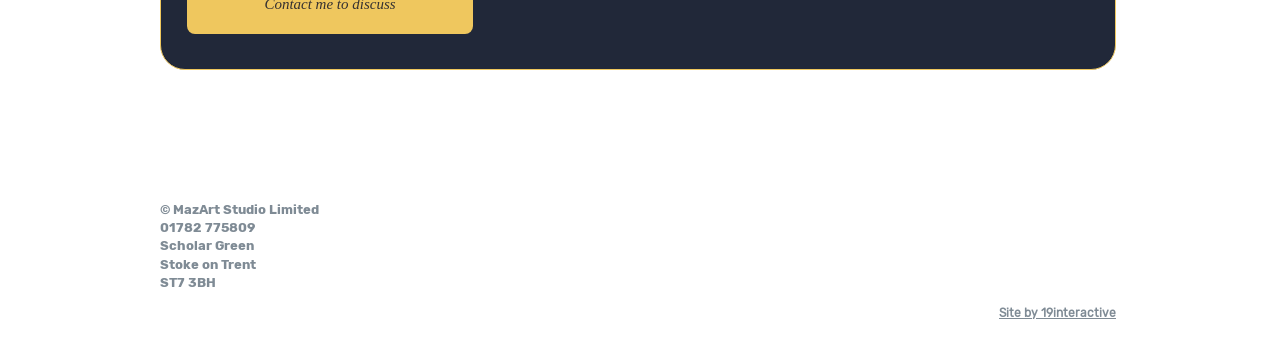What social media platforms are available?
Could you please answer the question thoroughly and with as much detail as possible?

The social media platforms are listed in the social bar section, which is located at the bottom of the webpage, and includes links to Instagram, Facebook, YouTube, and Twitter.